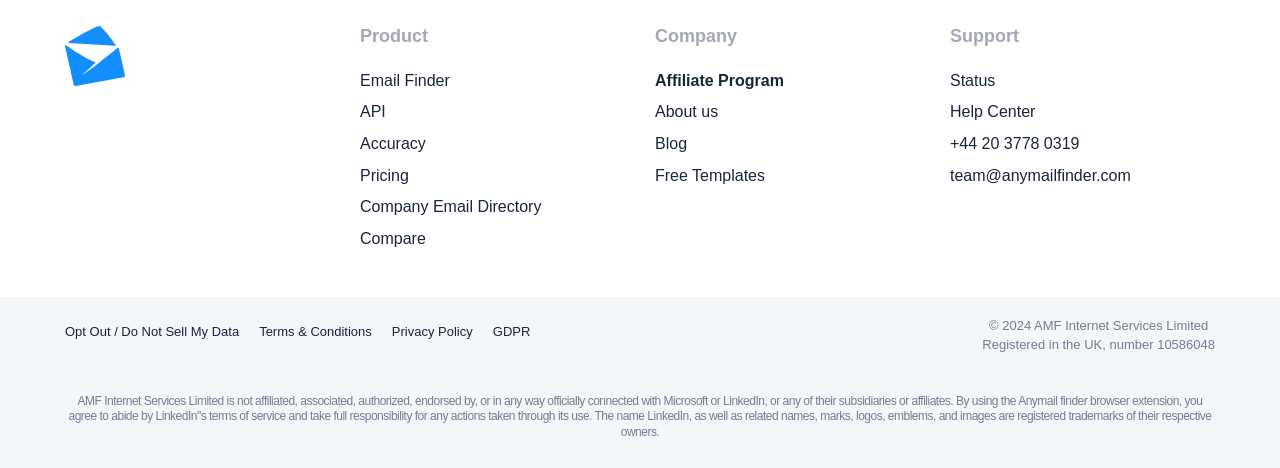What is the phone number for support?
Answer with a single word or phrase by referring to the visual content.

+44 20 3778 0319